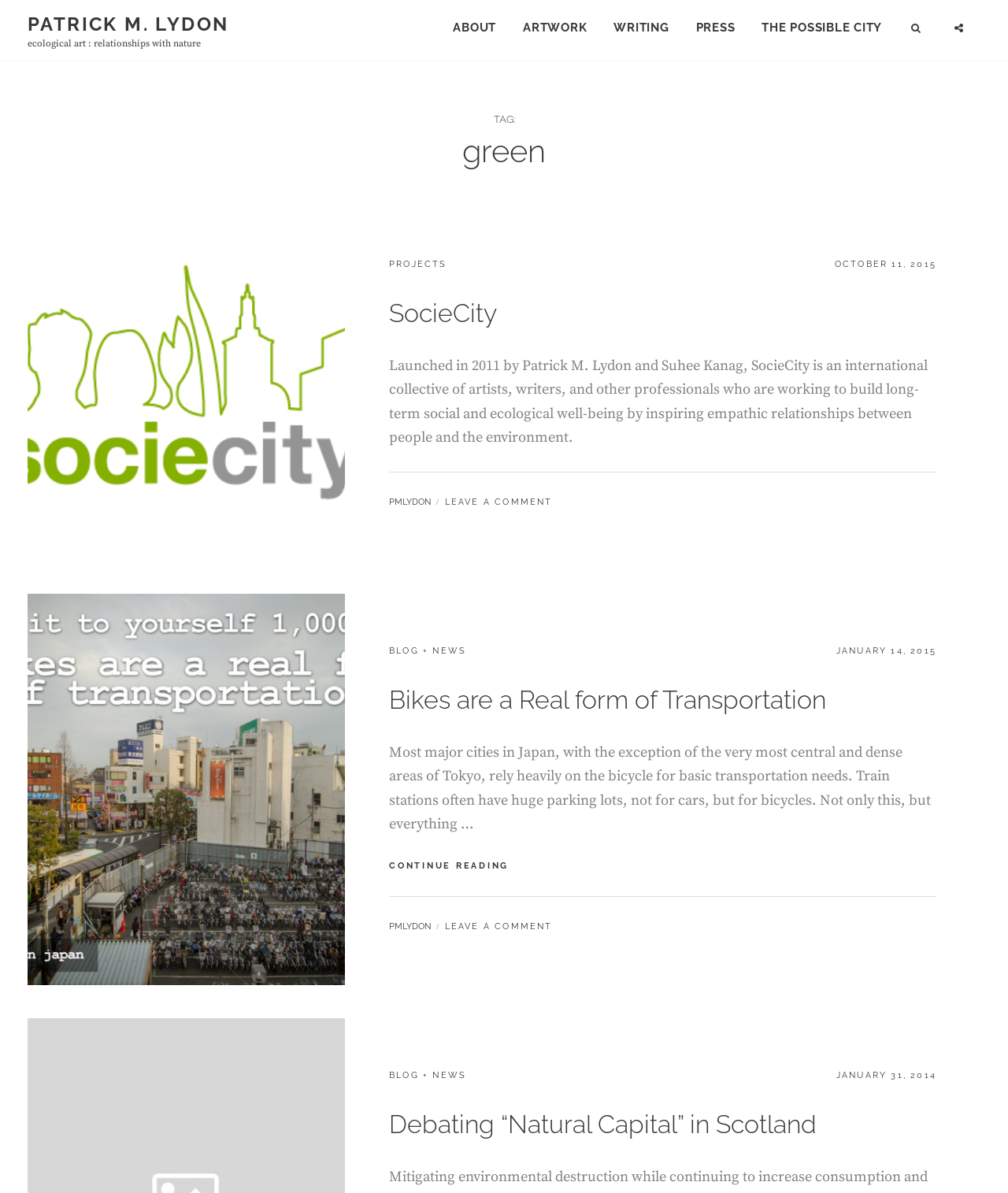Describe all the visual and textual components of the webpage comprehensively.

The webpage is an archive page for "green" articles by Patrick M. Lydon. At the top, there is a link to the author's name, "PATRICK M. LYDON", and a heading that reads "ecological art : relationships with nature". 

To the right of the heading, there is a primary navigation menu with links to "ABOUT", "ARTWORK", "WRITING", "PRESS", and "THE POSSIBLE CITY". Next to the navigation menu, there is a social links menu with a search button and a social menu button.

Below the navigation menus, there is a main content area that takes up most of the page. The content area is divided into three sections, each containing an article. 

The first article has a heading that reads "SocieCity" and a brief description of the project. The article also includes a link to the project's website and a paragraph of text that describes the project's goals.

The second article has a heading that reads "Bikes are a Real form of Transportation" and a brief introduction to the article. The article also includes a link to continue reading and a paragraph of text that discusses the use of bicycles in Japan.

The third article has a heading that reads "Debating “Natural Capital” in Scotland" and a brief introduction to the article. 

Each article section has a footer area with a "BY" label followed by a link to the author's name, and a "LEAVE A COMMENT" link. The articles are categorized and have a posted date listed below the category label.